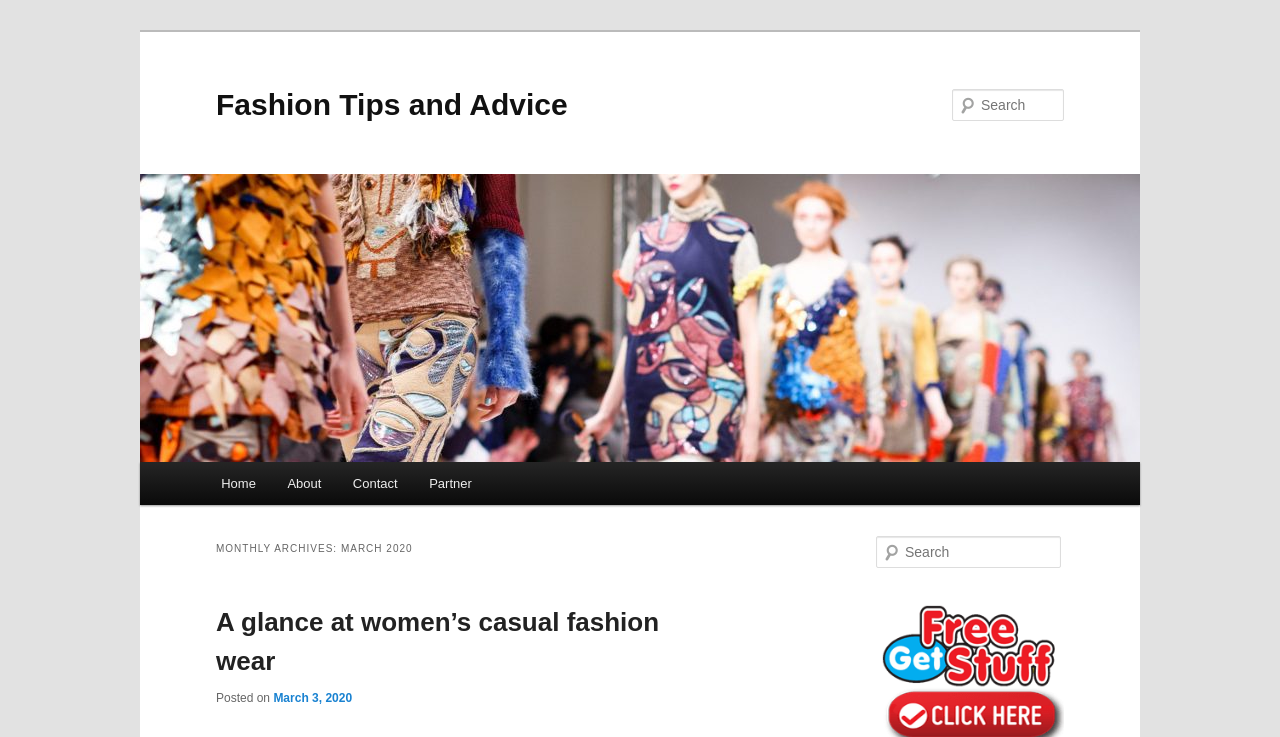What is the title of the first article?
Look at the image and answer with only one word or phrase.

A glance at women’s casual fashion wear